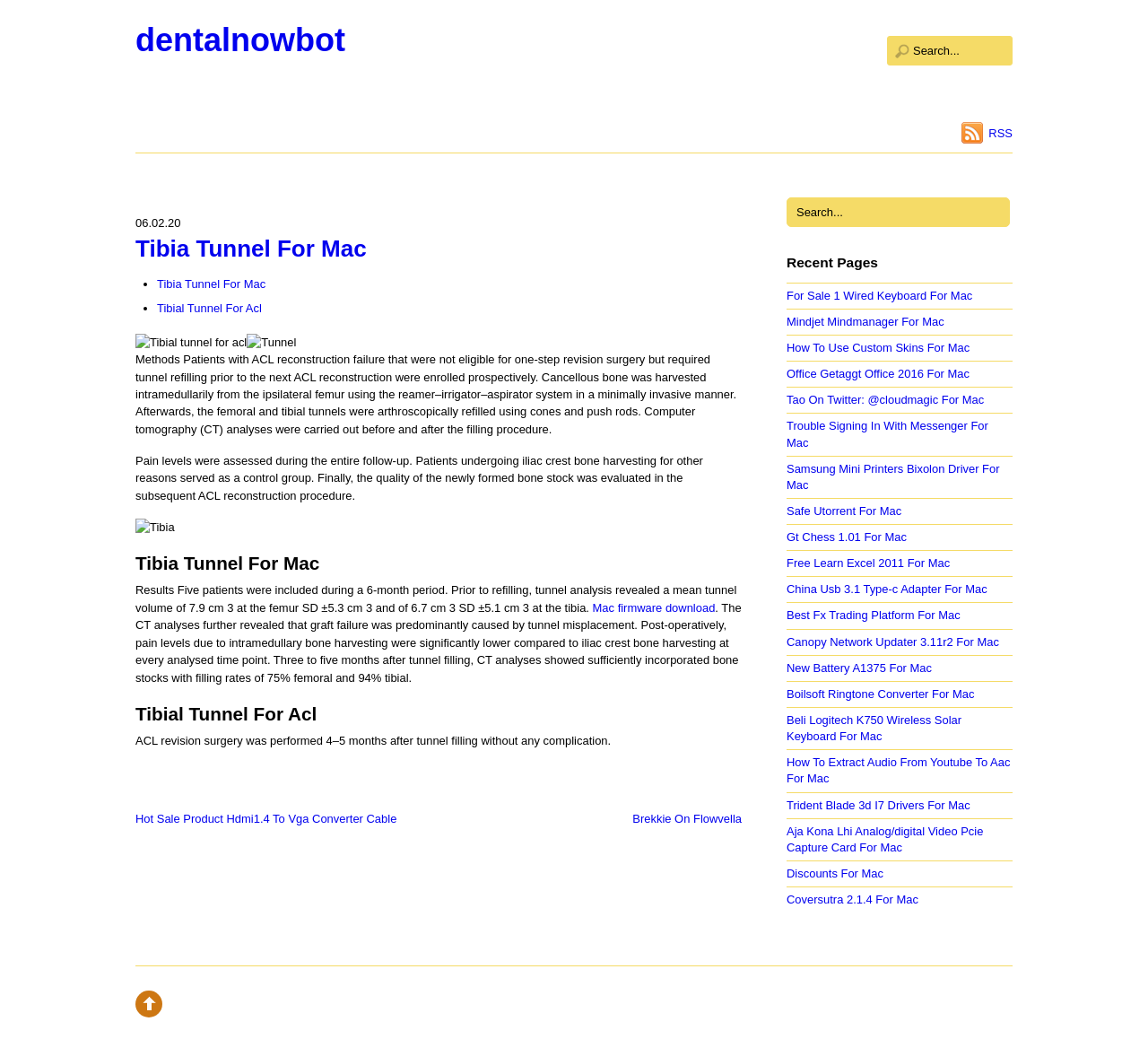What is the filling rate of the tibial tunnel? Observe the screenshot and provide a one-word or short phrase answer.

94%